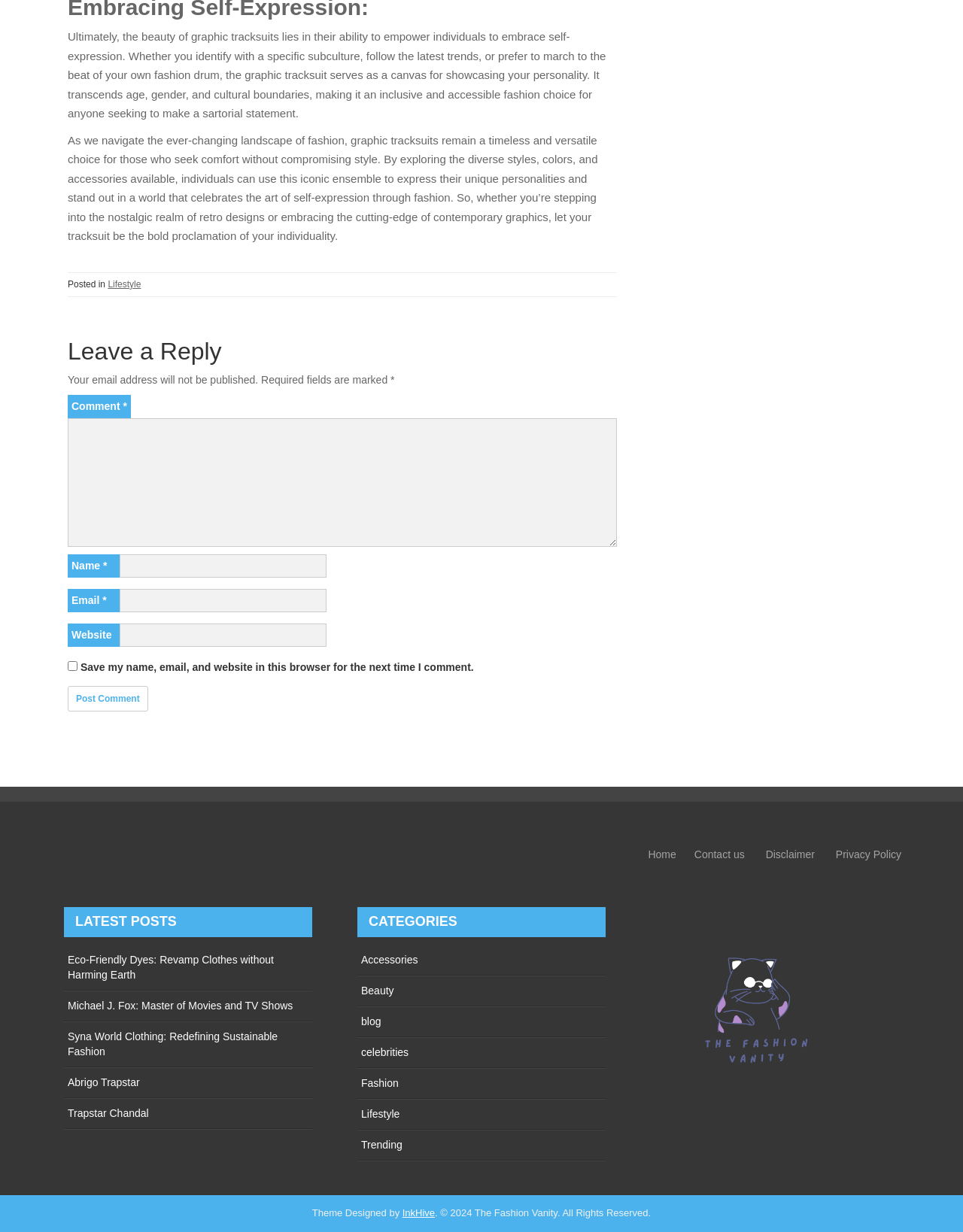Determine the bounding box coordinates for the clickable element to execute this instruction: "View the 'LATEST POSTS'". Provide the coordinates as four float numbers between 0 and 1, i.e., [left, top, right, bottom].

[0.066, 0.736, 0.324, 0.761]